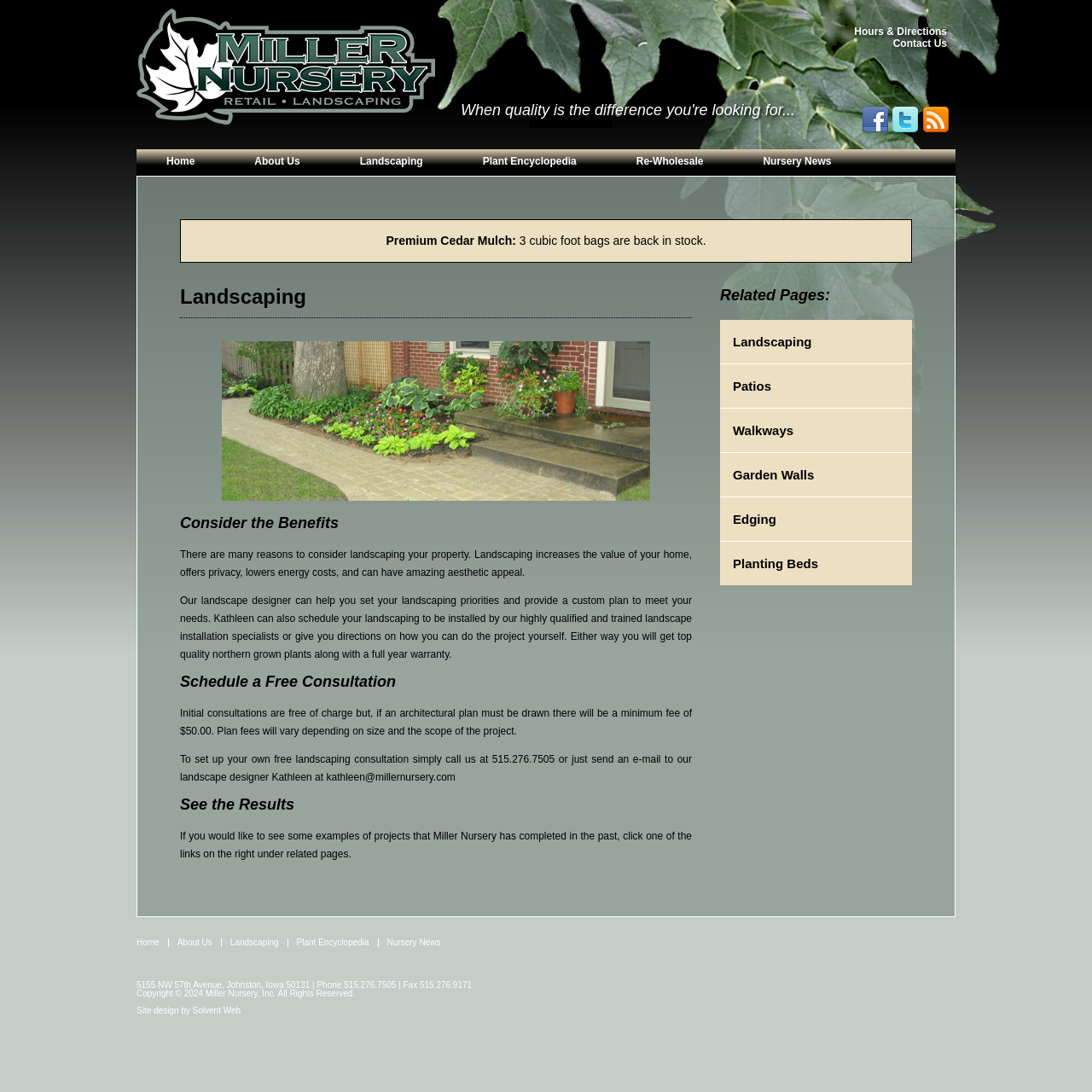Determine the bounding box coordinates of the clickable area required to perform the following instruction: "Contact 'Miller Nursery'". The coordinates should be represented as four float numbers between 0 and 1: [left, top, right, bottom].

[0.818, 0.034, 0.867, 0.045]